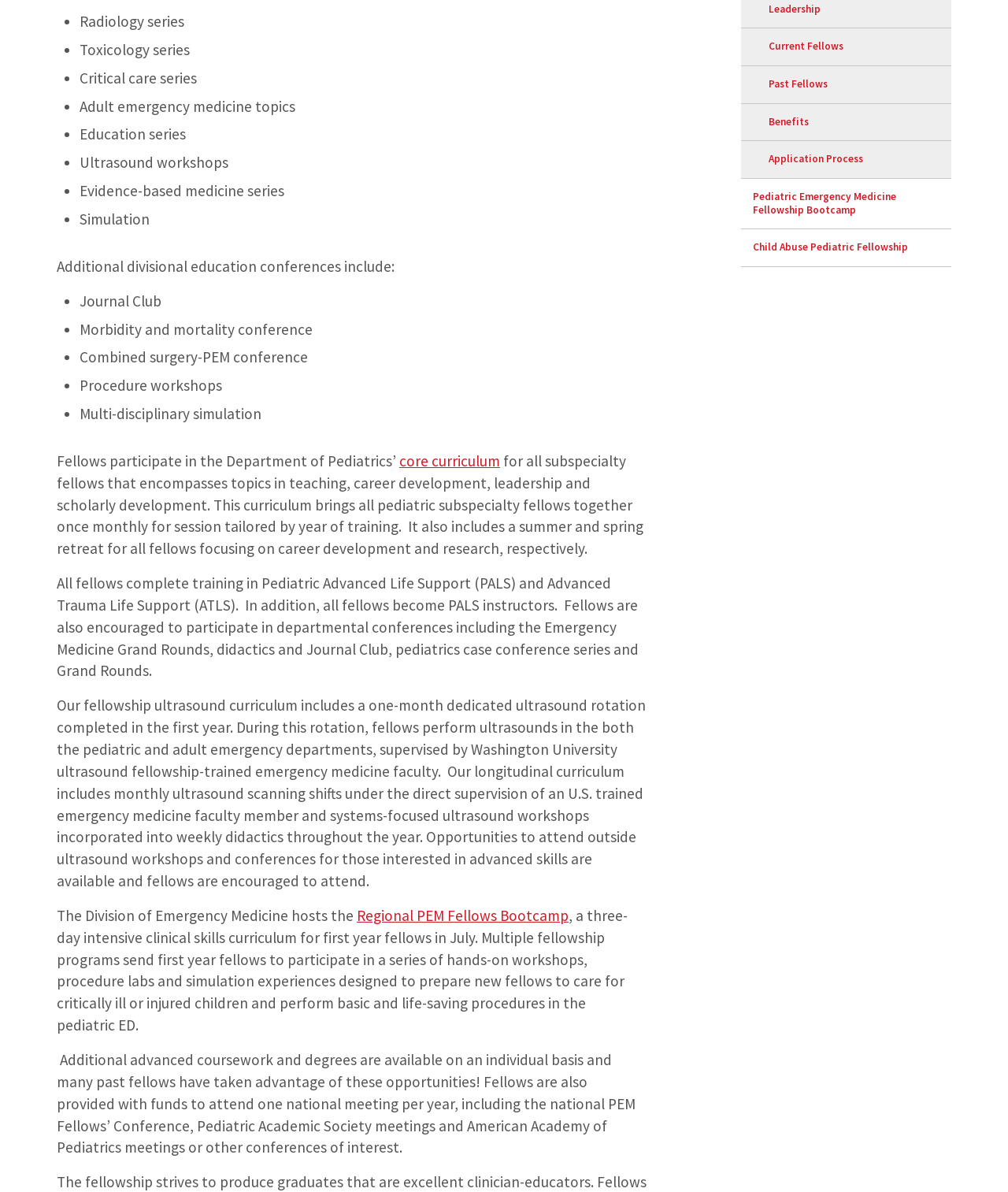Please determine the bounding box coordinates for the UI element described here. Use the format (top-left x, top-left y, bottom-right x, bottom-right y) with values bounded between 0 and 1: Current Fellows

[0.735, 0.024, 0.944, 0.055]